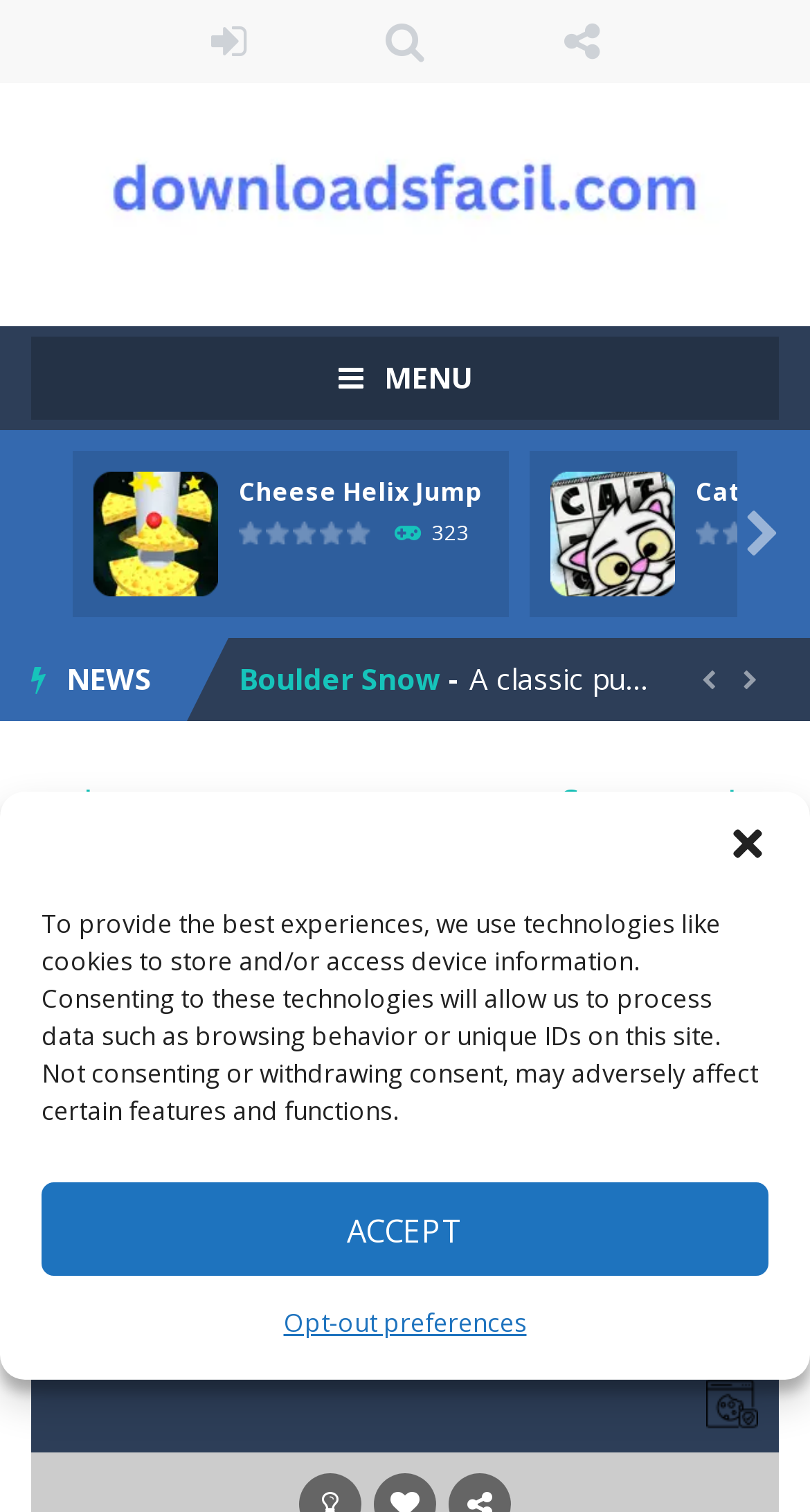Describe all visible elements and their arrangement on the webpage.

This webpage is about Christmas games for kids. At the top, there is a navigation bar with several links, including "LOGIN", "SEARCH", "FOLLOW US", and "RSS". Below the navigation bar, there is a logo of "downloadsfacil" with a button labeled "MENU" next to it.

On the main content area, there is a dialog box for managing cookie consent, which is currently open. The dialog box has a button to close it, a text explaining the use of cookies, and another button to accept the cookies. There is also a link to opt-out preferences.

Below the dialog box, there are several game cards with images and links to play the games. The first game card has an image of "Cheese Helix Jump" with a "PLAY NOW" button and a rating system with five empty stars. There are also several hidden links to other games, including "Cat Strapped", "Bug Match", and "Brazen Ball".

To the right of the game cards, there is a section with a heading "NEWS" and a list of links to various games, including "Boat Rescue Challenge", "Battalion Commander", and "Candy Girl Adventure". Some of these links are hidden.

At the bottom of the page, there is a footer section with two social media links and a header with the title "Christmas Games for Kids" and a rating system with five empty stars. Below the header, there is an iframe that takes up most of the footer section.